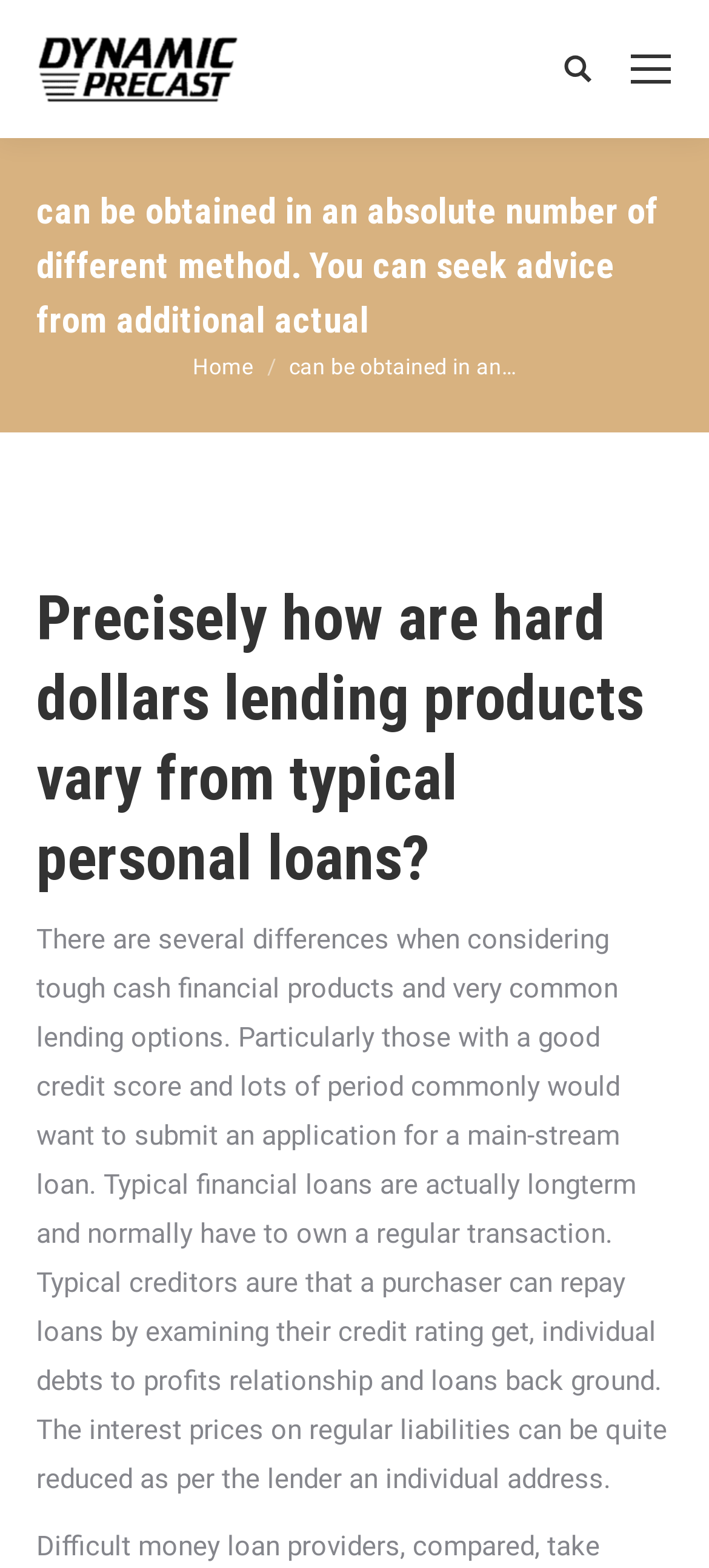Look at the image and write a detailed answer to the question: 
What is the purpose of the 'Search:' field?

The 'Search:' field is likely used to search for specific content within the website. The presence of a search link and a static text 'Search:' suggests that users can input keywords to find relevant information on the website.